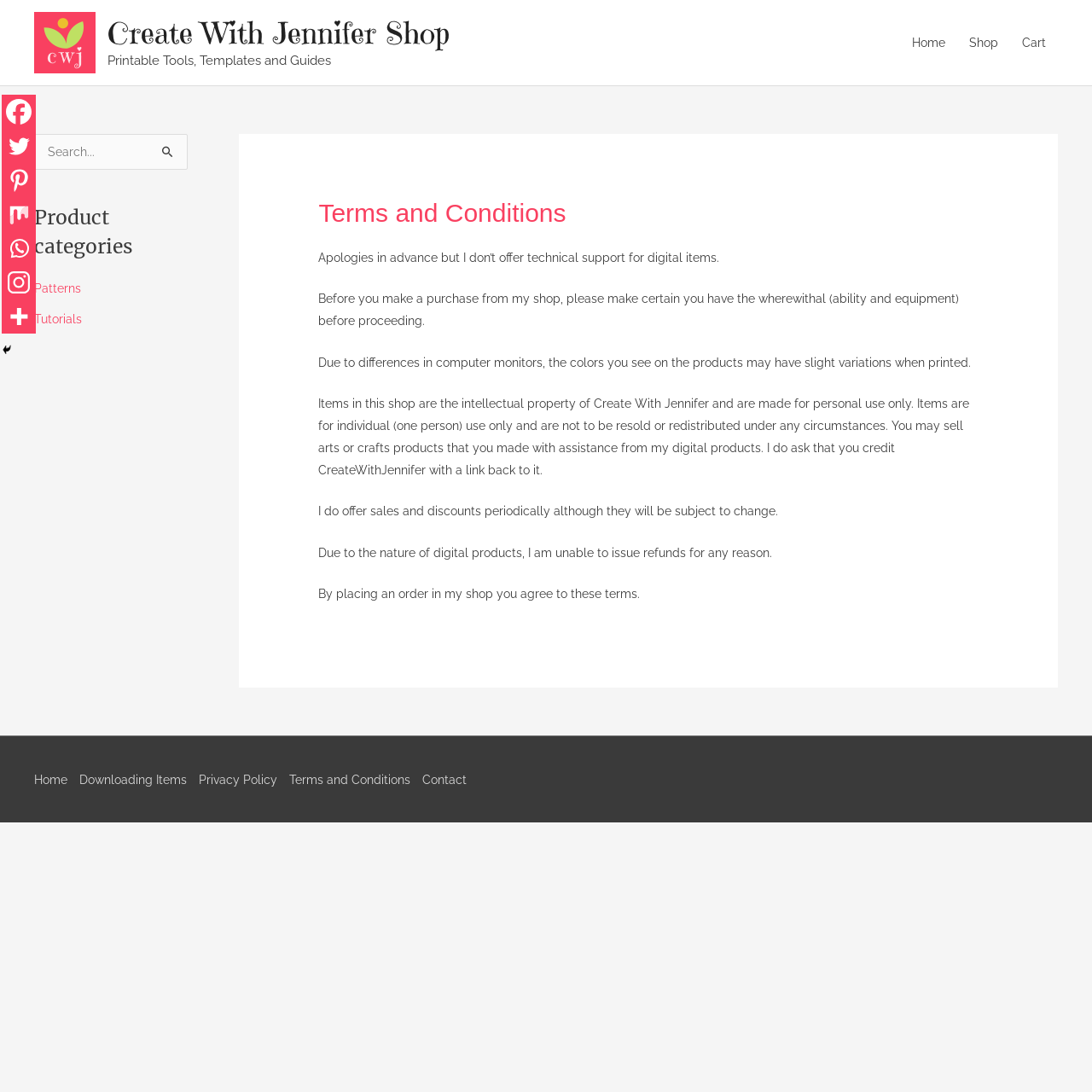Summarize the webpage comprehensively, mentioning all visible components.

The webpage is titled "Terms and Conditions – Create With Jennifer Shop". At the top left, there is a logo image and a link to "Create With Jennifer Shop". Below the logo, there is a navigation menu with links to "Home", "Shop", and "Cart". 

To the right of the navigation menu, there is a search bar with a label "Search for:" and a search button. Below the search bar, there are two sections: one with a heading "Product categories" and links to "Patterns" and "Tutorials", and another section with a heading "Printable Tools, Templates and Guides".

The main content of the webpage is an article with a heading "Terms and Conditions". The article consists of several paragraphs of text, including apologies for not offering technical support for digital items, a warning about differences in computer monitors affecting product colors, and statements about intellectual property, sales, and refunds. 

At the bottom left of the webpage, there are social media links to Facebook, Twitter, Pinterest, Mix, Whatsapp, Instagram, and More. There is also a "Hide" button nearby. 

At the bottom of the webpage, there is a footer section with links to "Home", "Downloading Items", "Privacy Policy", "Terms and Conditions", and "Contact".